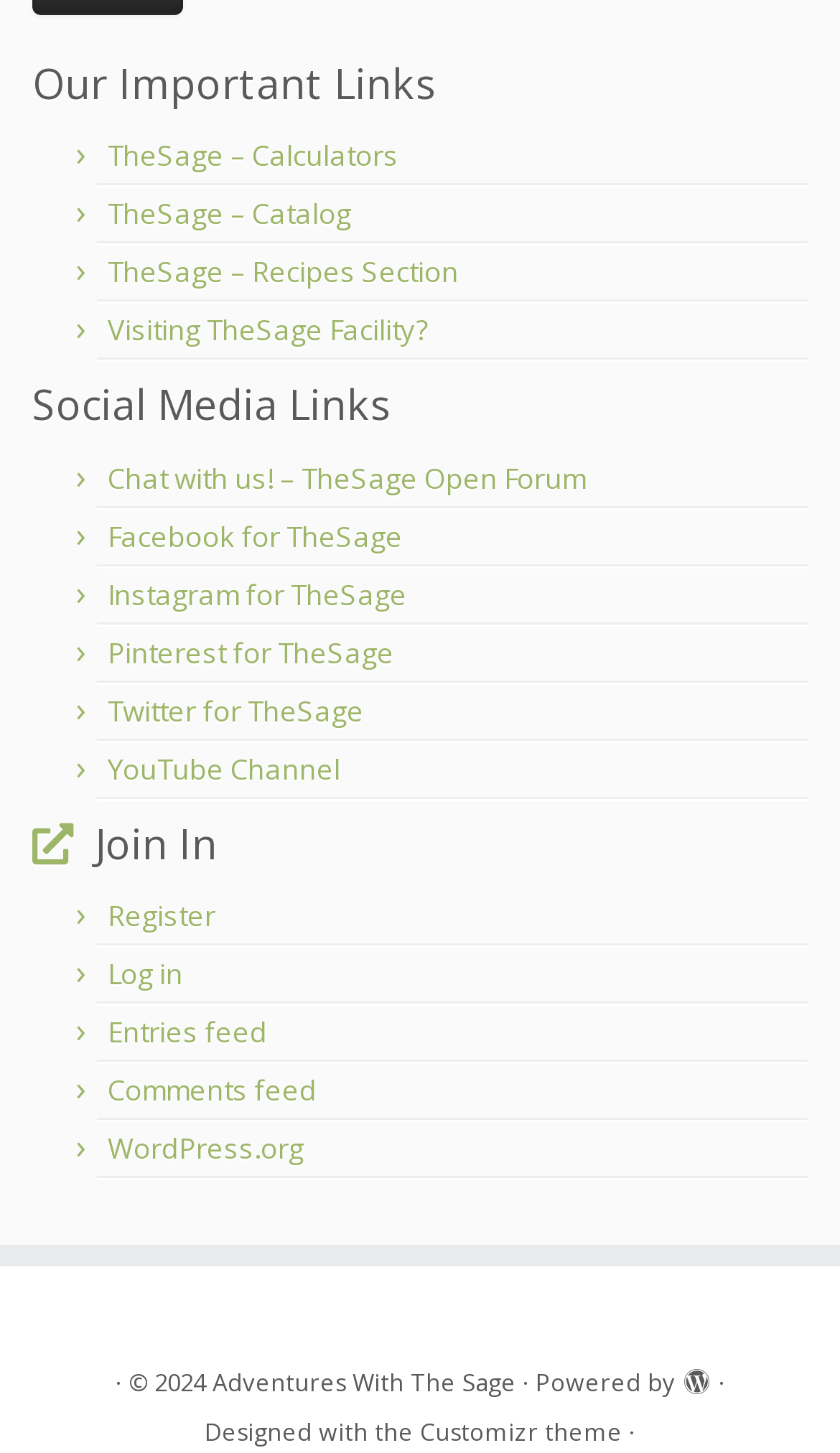Respond to the question below with a single word or phrase:
How many social media links are available?

5